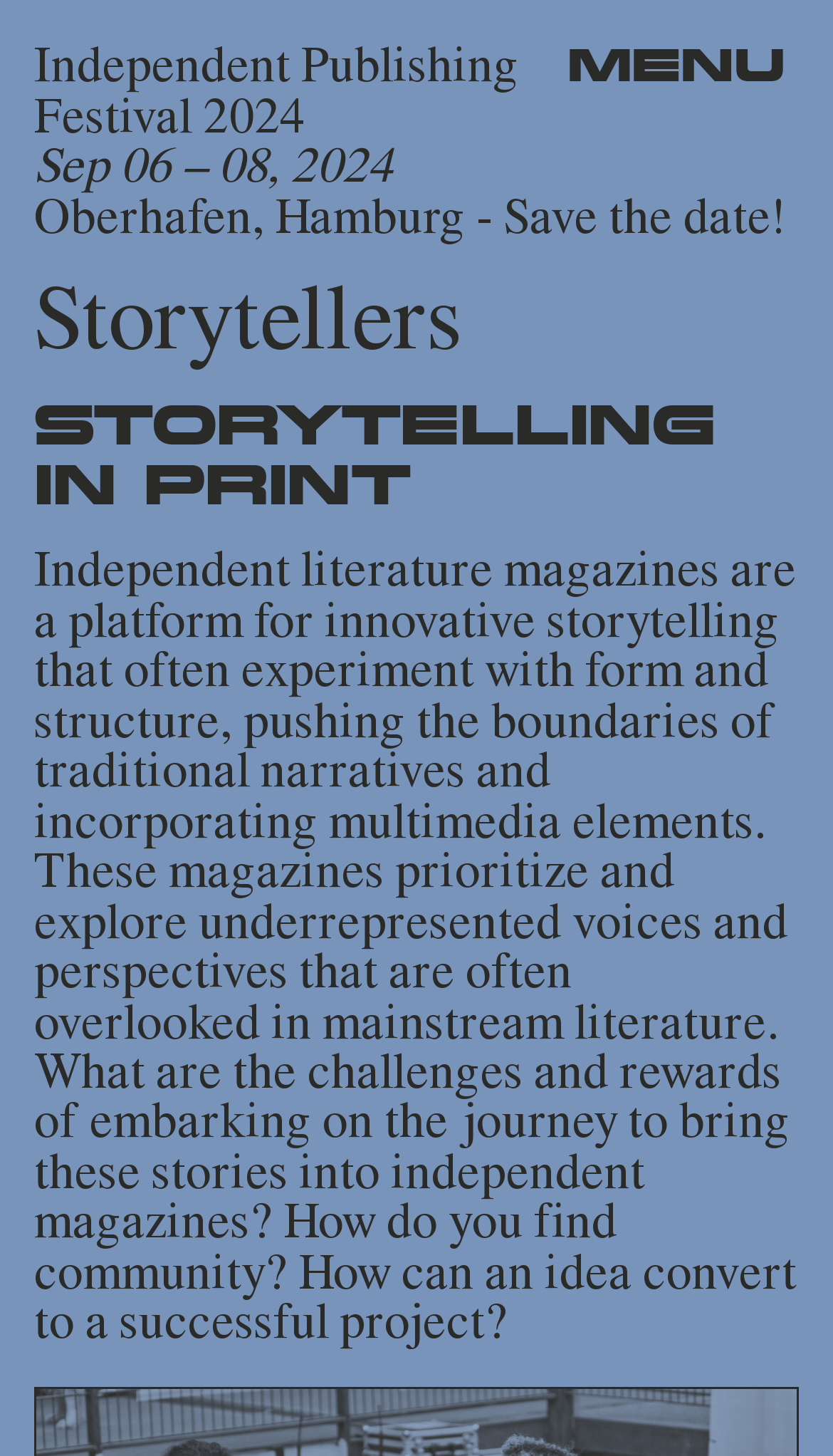Please answer the following question using a single word or phrase: 
Is there a button on the top right corner of the page?

Yes